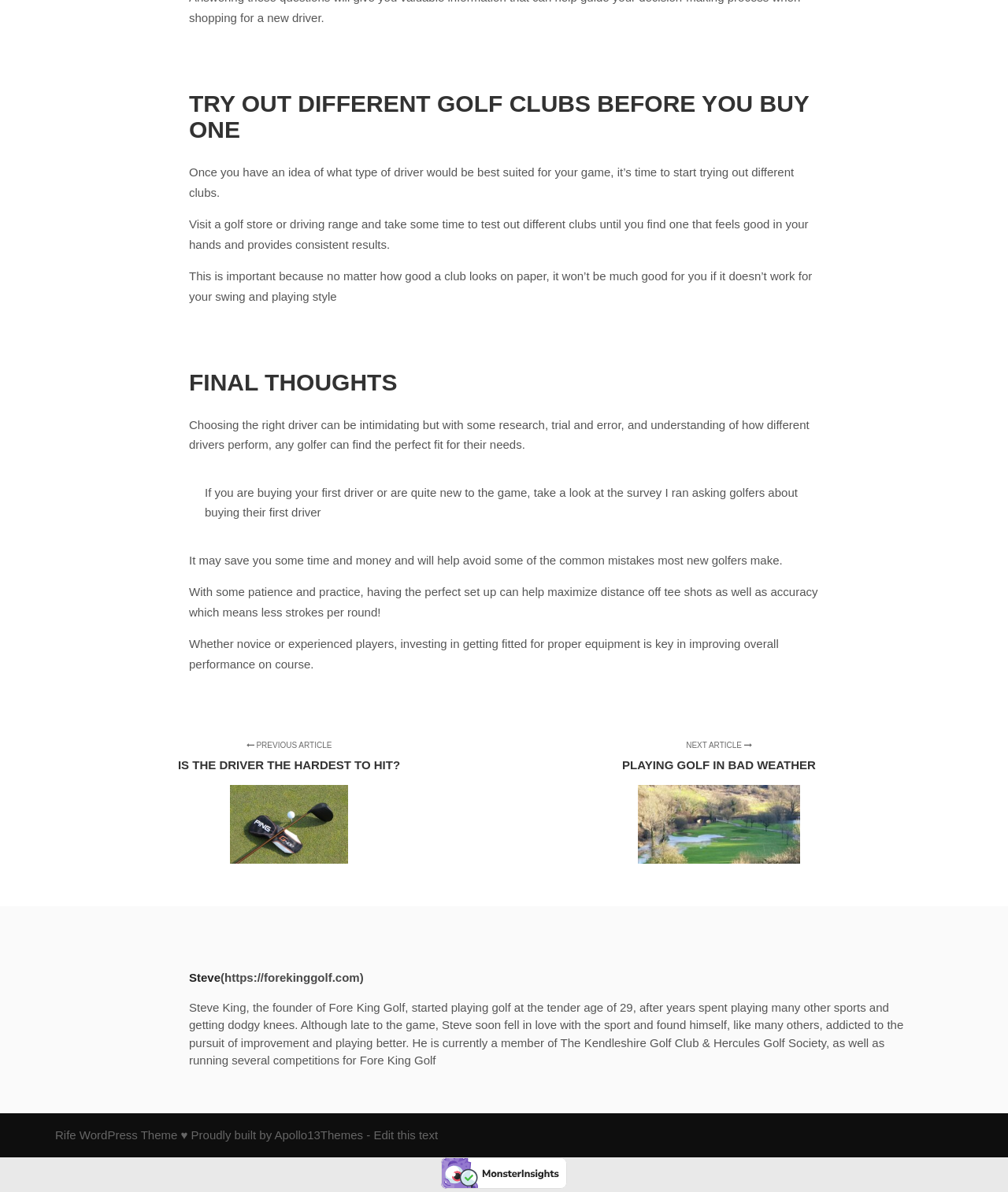Given the element description: "buying their first driver", predict the bounding box coordinates of the UI element it refers to, using four float numbers between 0 and 1, i.e., [left, top, right, bottom].

[0.203, 0.424, 0.318, 0.436]